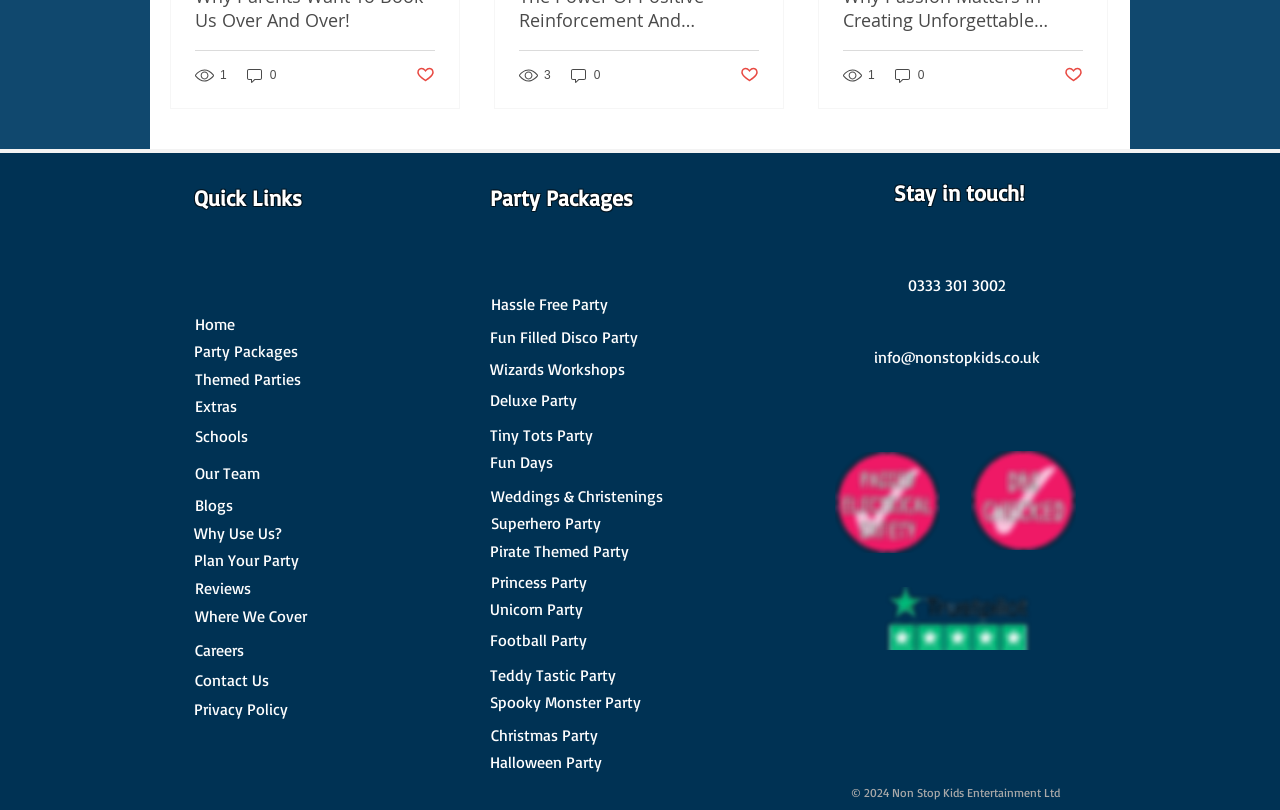What is the name of the company?
Please use the image to deliver a detailed and complete answer.

I found the answer by looking at the bottom of the webpage, where the copyright information is usually located. The text '© 2024 Non Stop Kids Entertainment Ltd' indicates that the company name is Non Stop Kids Entertainment Ltd.